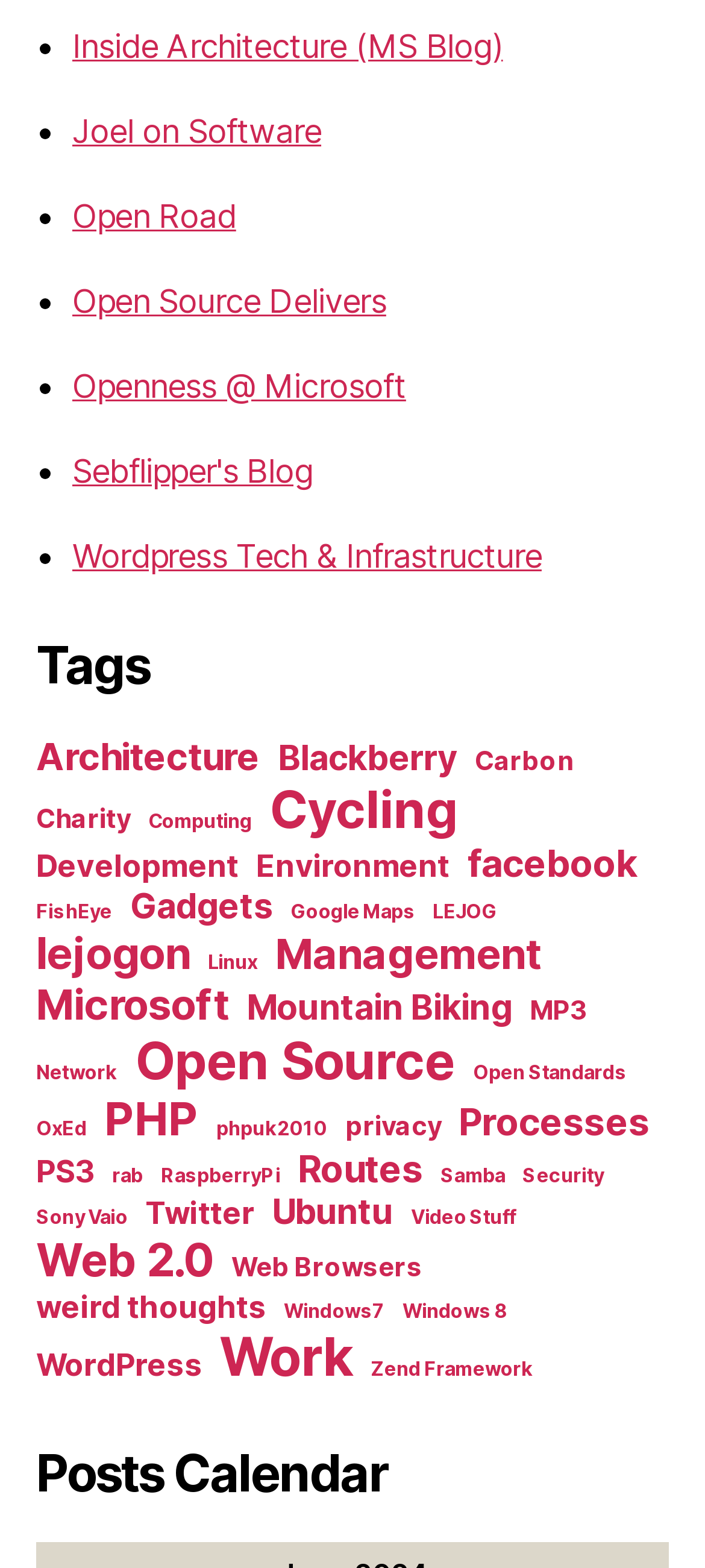Please find the bounding box coordinates of the element that must be clicked to perform the given instruction: "View the entrance fountain". The coordinates should be four float numbers from 0 to 1, i.e., [left, top, right, bottom].

None